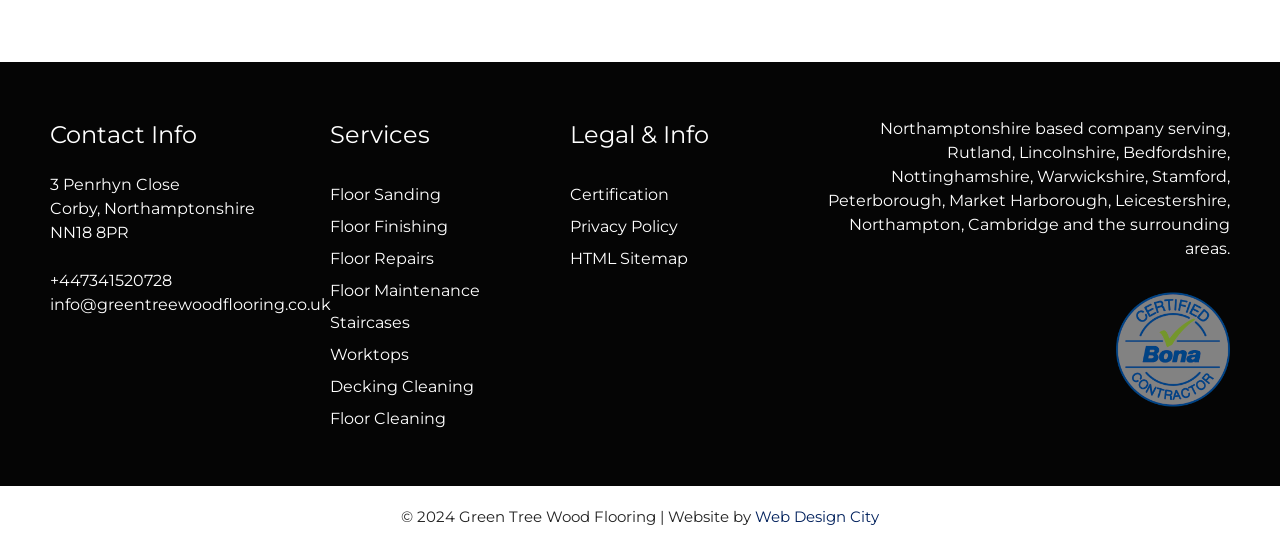Based on the element description: "Staircases", identify the UI element and provide its bounding box coordinates. Use four float numbers between 0 and 1, [left, top, right, bottom].

[0.258, 0.571, 0.32, 0.605]